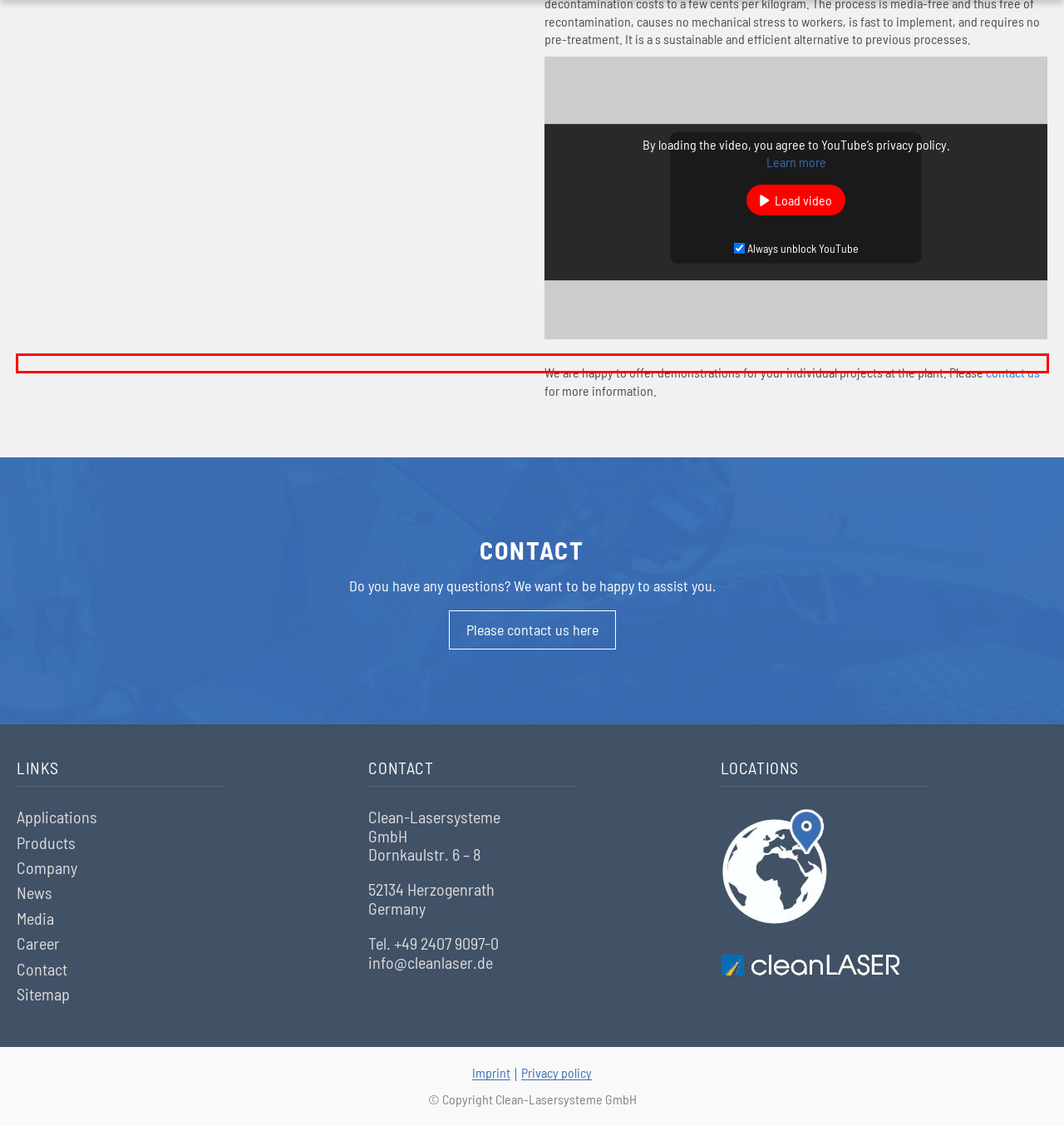Look at the webpage screenshot and recognize the text inside the red bounding box.

Inhalte von Videoplattformen und Social-Media-Plattformen werden standardmäßig blockiert. Wenn Cookies von externen Medien akzeptiert werden, bedarf der Zugriff auf diese Inhalte keiner manuellen Einwilligung mehr.